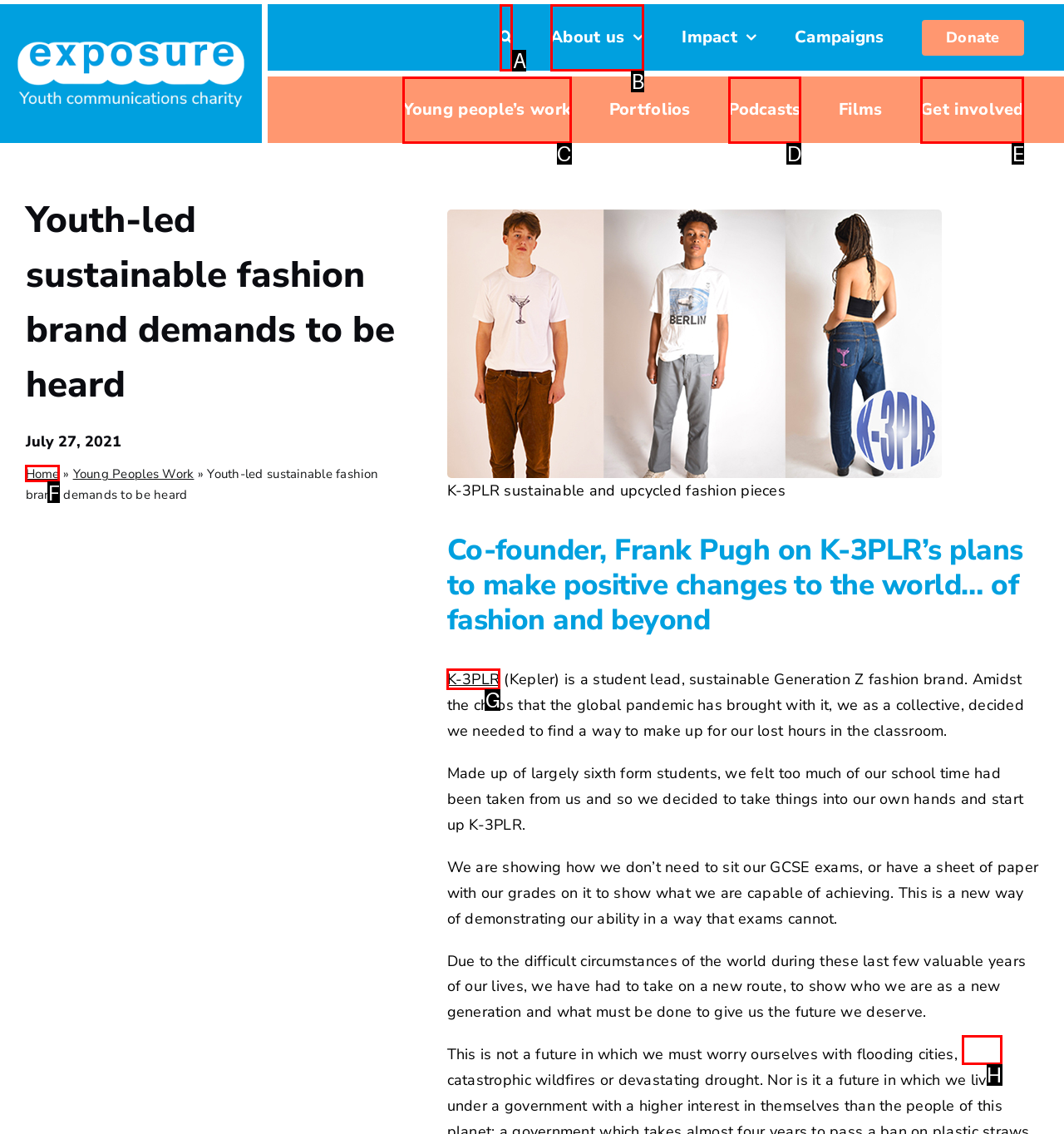What letter corresponds to the UI element to complete this task: Read about K-3PLR
Answer directly with the letter.

G